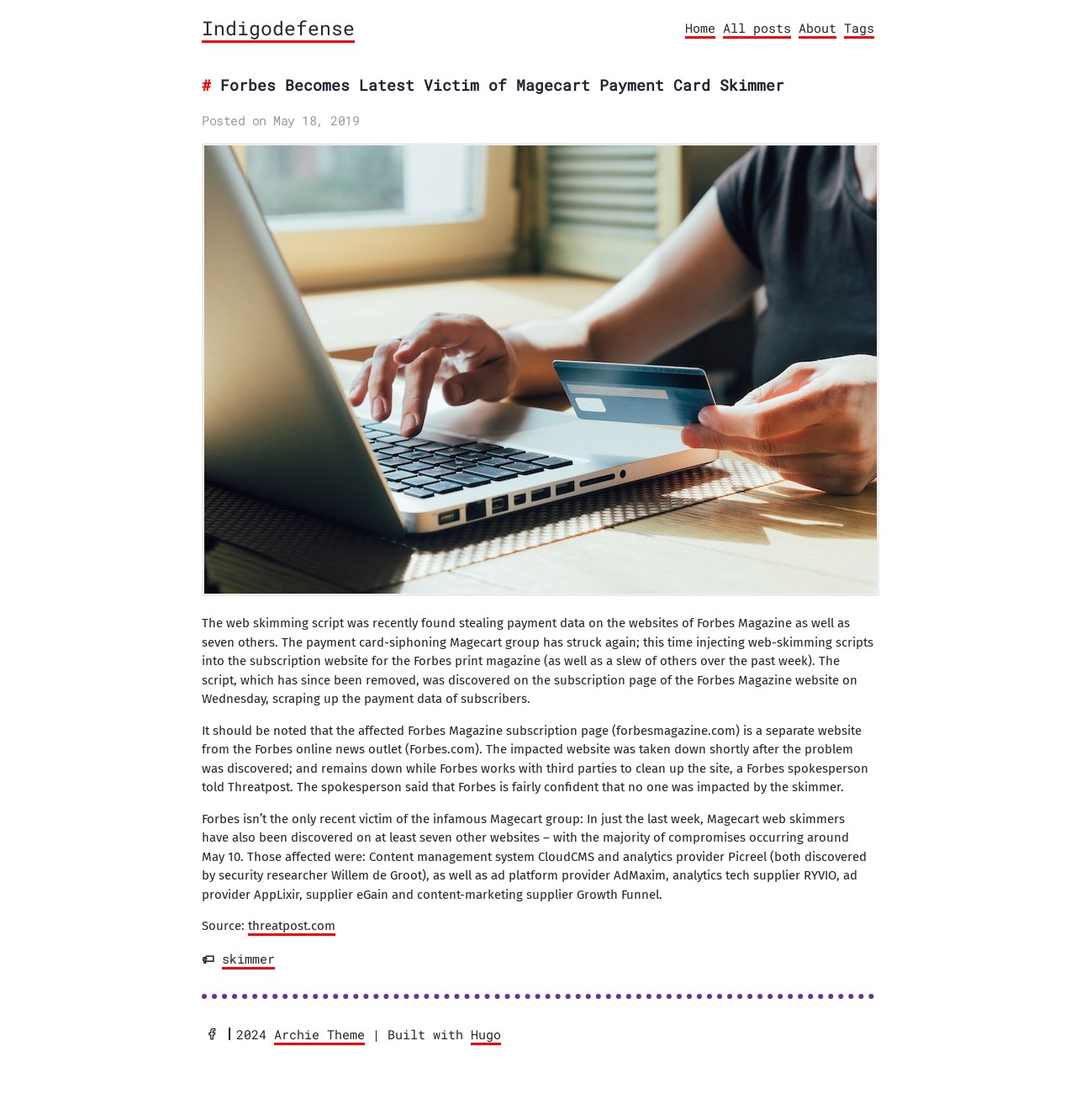What is the date when the problem was discovered?
Please ensure your answer to the question is detailed and covers all necessary aspects.

I found the answer by reading the article's content, specifically the second paragraph, which mentions that the script was discovered on the subscription page of the Forbes Magazine website on Wednesday.